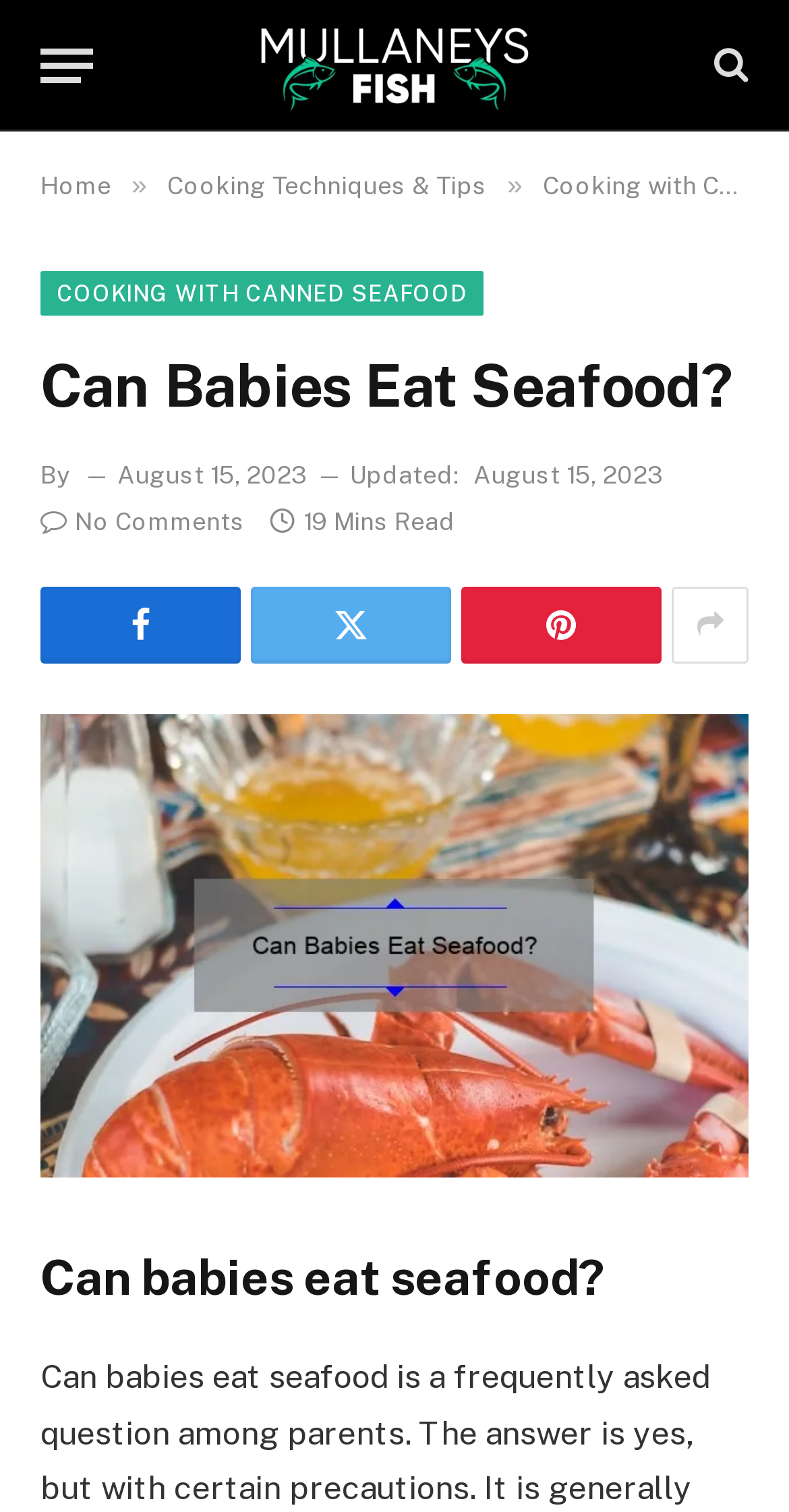Pinpoint the bounding box coordinates of the area that should be clicked to complete the following instruction: "Visit the 'Home' page". The coordinates must be given as four float numbers between 0 and 1, i.e., [left, top, right, bottom].

[0.051, 0.114, 0.141, 0.132]